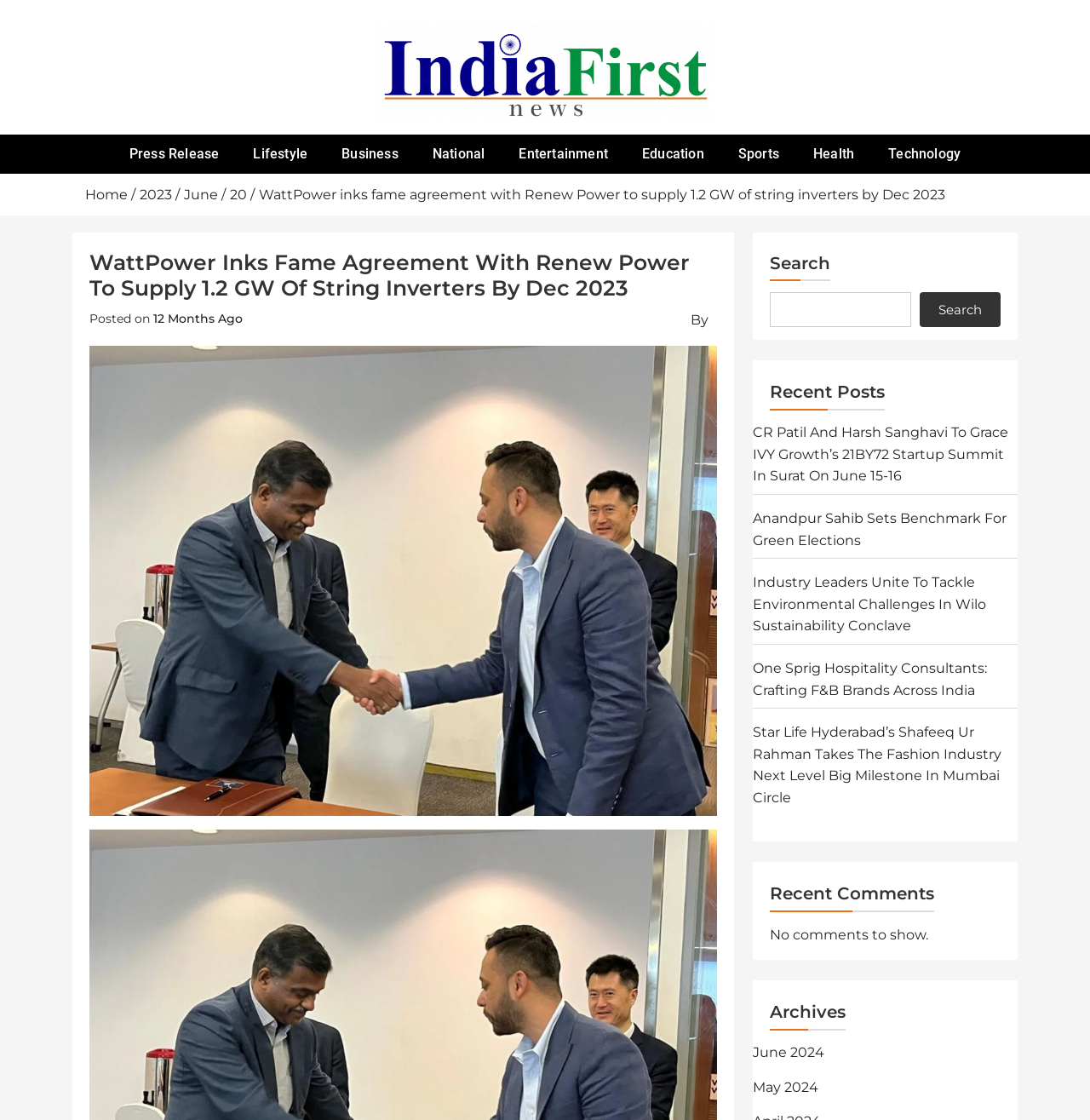Determine the bounding box coordinates of the region that needs to be clicked to achieve the task: "Read the 'WattPower inks fame agreement with Renew Power to supply 1.2 GW of string inverters by Dec 2023' article".

[0.238, 0.166, 0.867, 0.181]